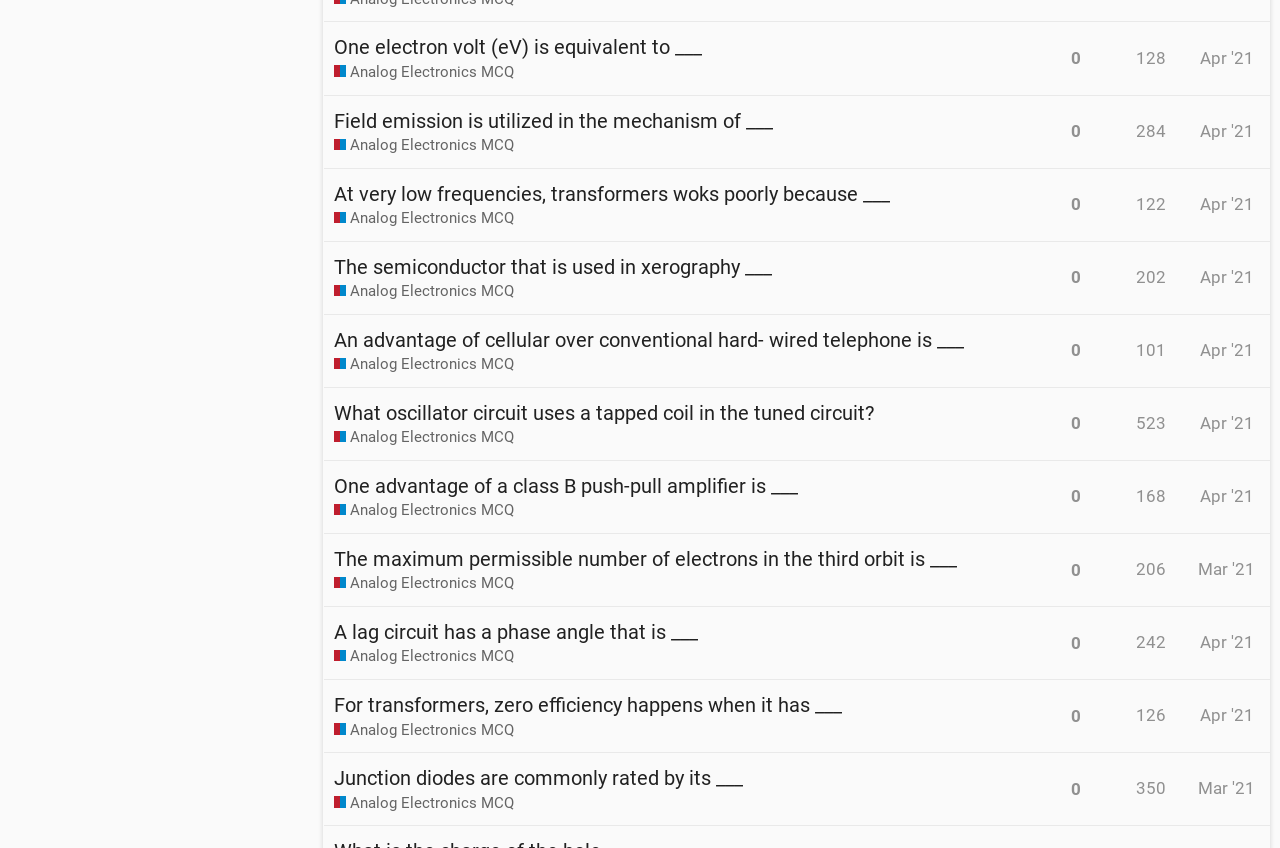Calculate the bounding box coordinates for the UI element based on the following description: "Analog Electronics MCQ". Ensure the coordinates are four float numbers between 0 and 1, i.e., [left, top, right, bottom].

[0.261, 0.676, 0.402, 0.701]